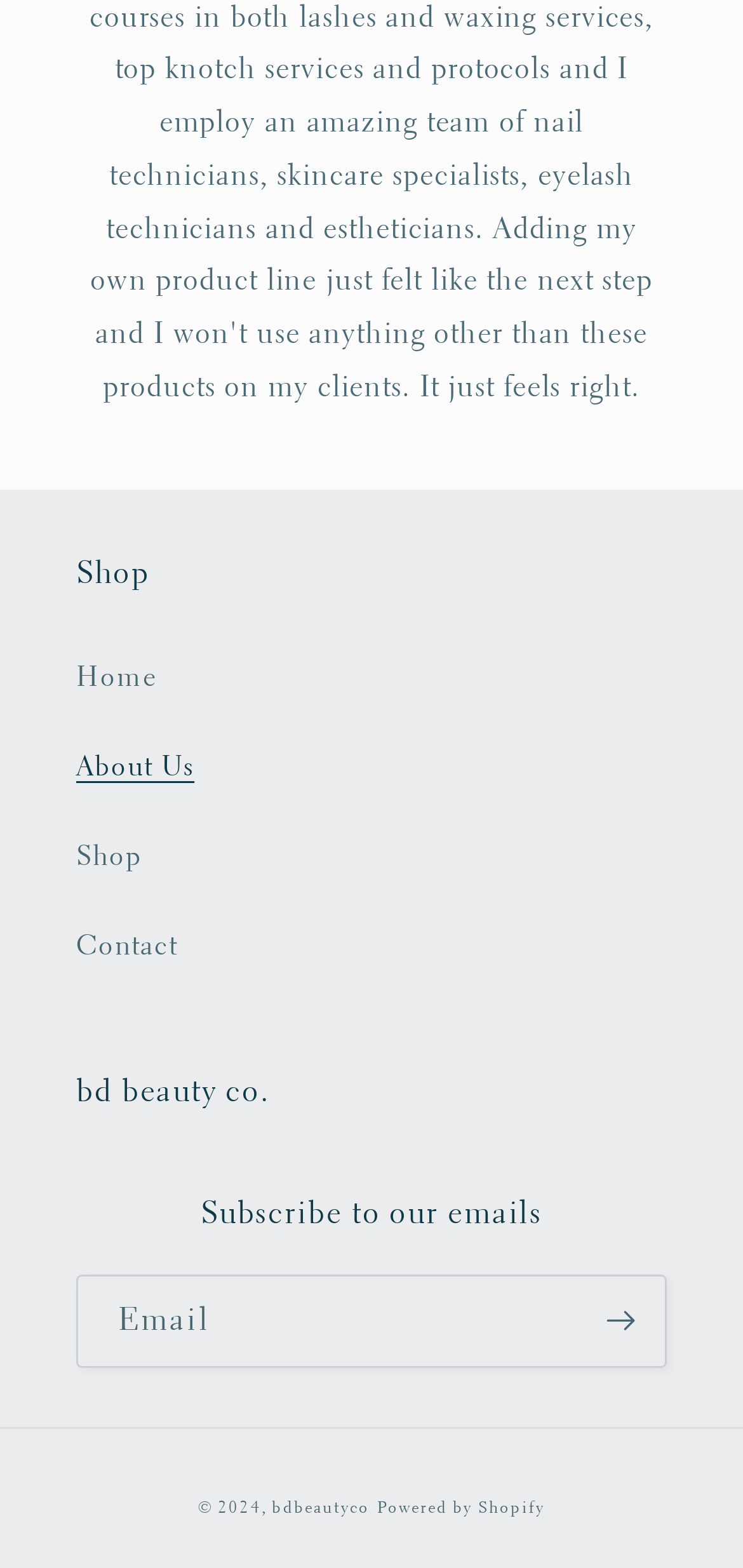Provide a single word or phrase to answer the given question: 
What platform is the website powered by?

Shopify